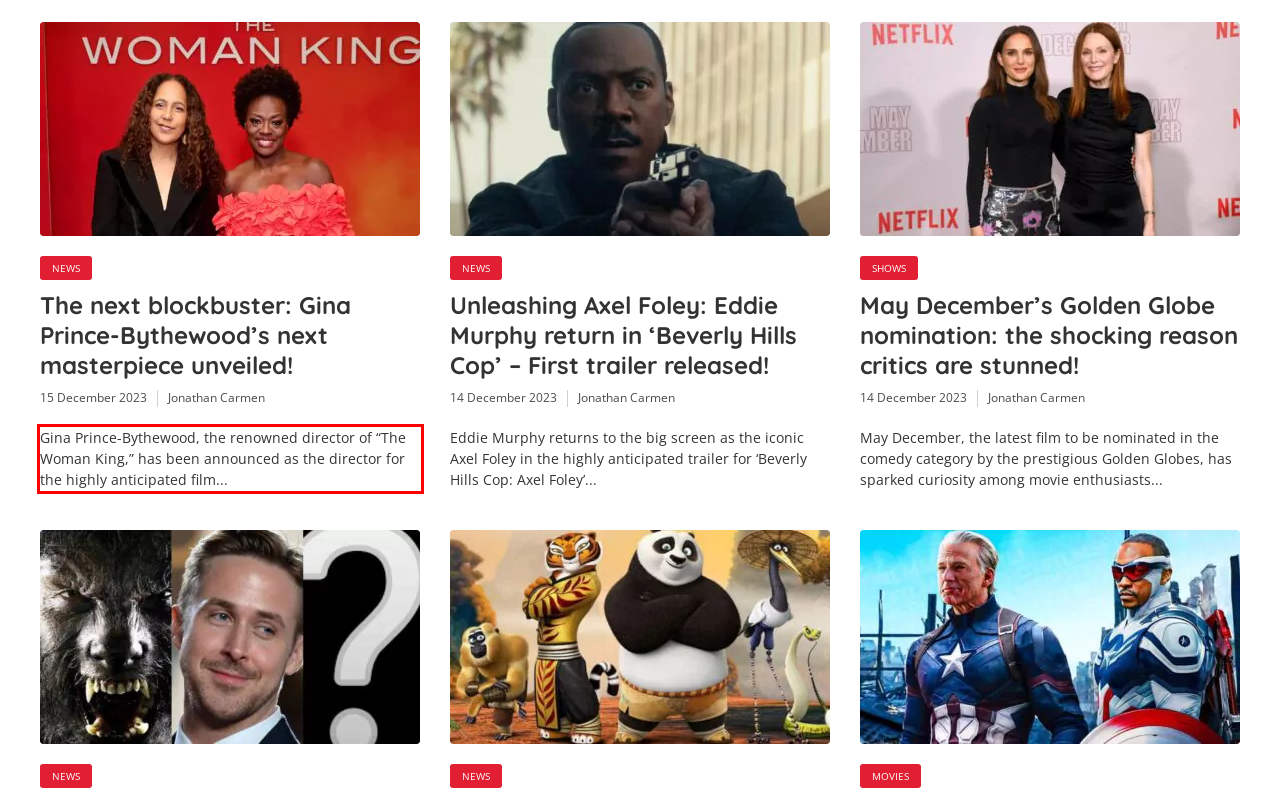You are provided with a screenshot of a webpage that includes a red bounding box. Extract and generate the text content found within the red bounding box.

Gina Prince-Bythewood, the renowned director of “The Woman King,” has been announced as the director for the highly anticipated film...